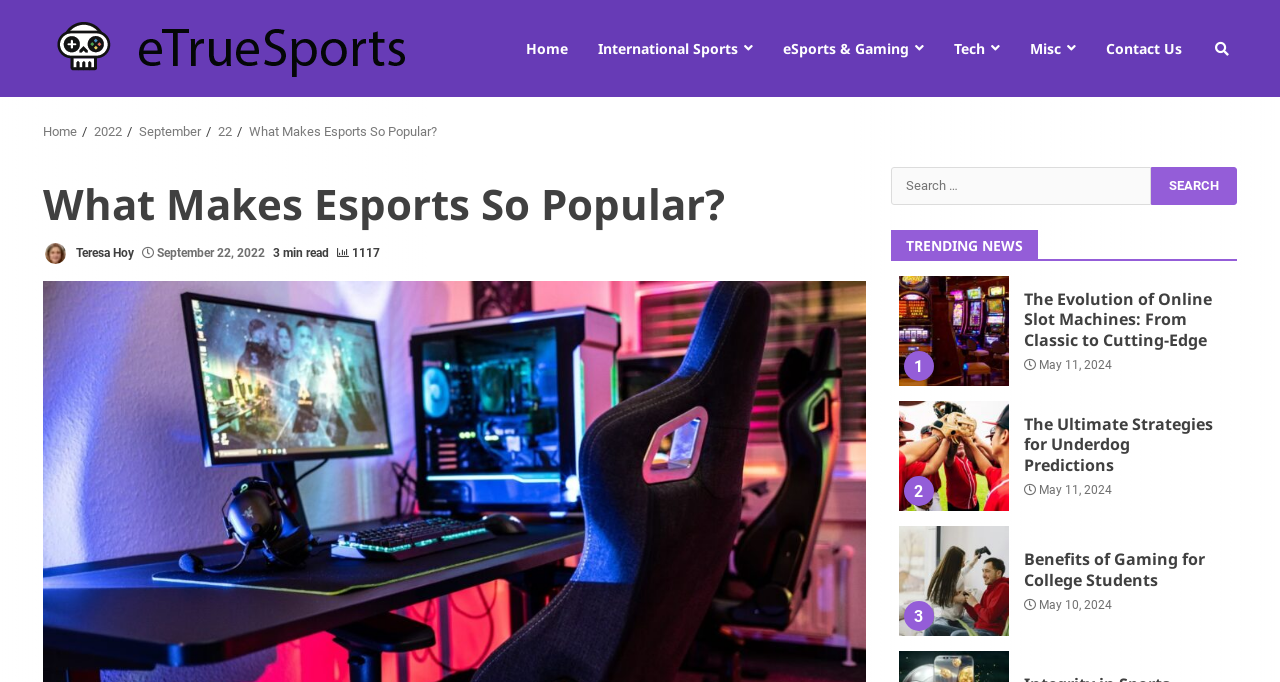Highlight the bounding box coordinates of the region I should click on to meet the following instruction: "Click on the 'eSports & Gaming' link".

[0.6, 0.035, 0.734, 0.107]